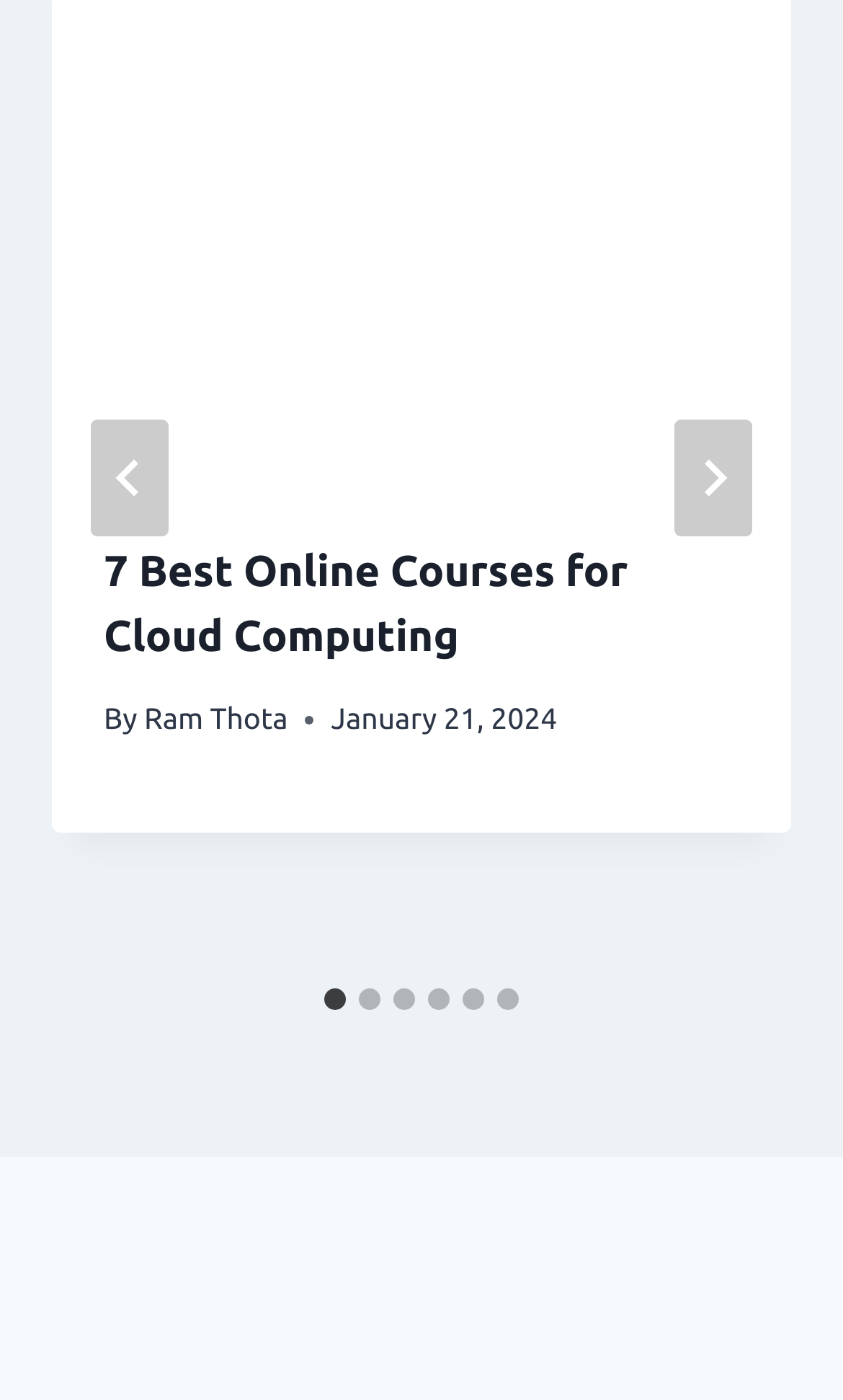How many slides are available?
Please describe in detail the information shown in the image to answer the question.

I counted the number of tabs in the tablist with the label 'Select a slide to show'. There are 6 tabs, each corresponding to a slide, labeled from 'Go to slide 1' to 'Go to slide 6'.